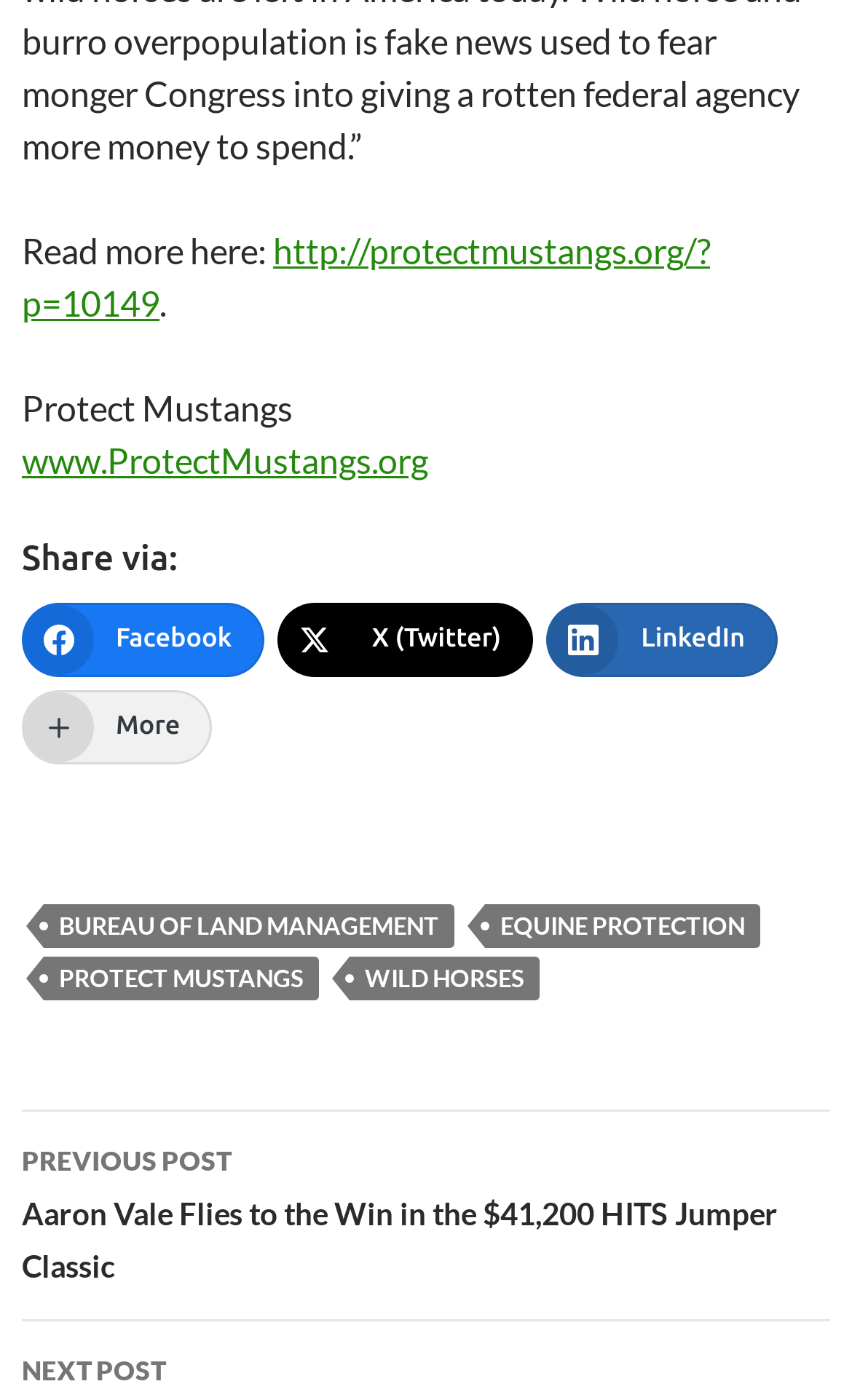Identify the bounding box coordinates of the clickable section necessary to follow the following instruction: "View September 2015 archives". The coordinates should be presented as four float numbers from 0 to 1, i.e., [left, top, right, bottom].

None